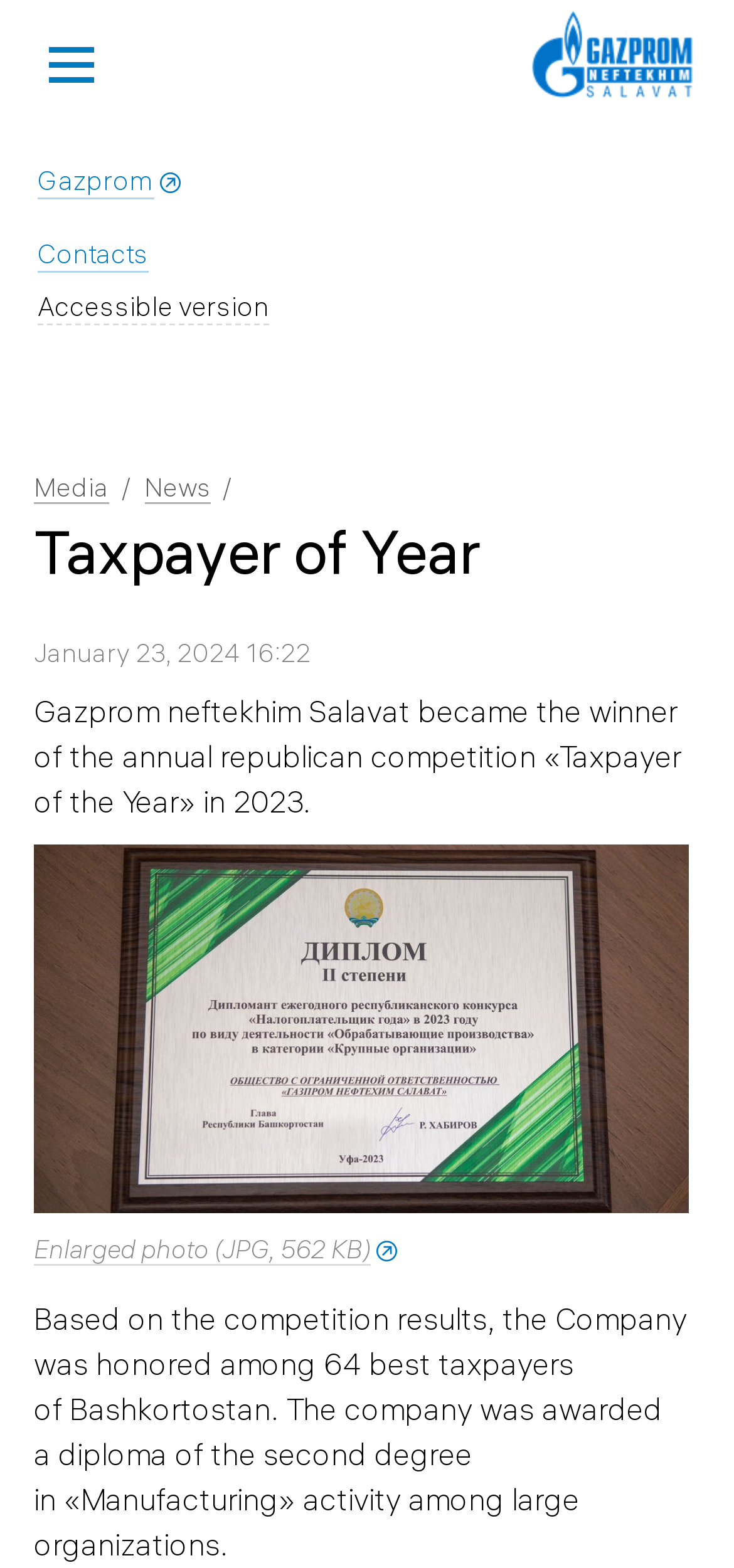Show the bounding box coordinates of the region that should be clicked to follow the instruction: "email the author."

None